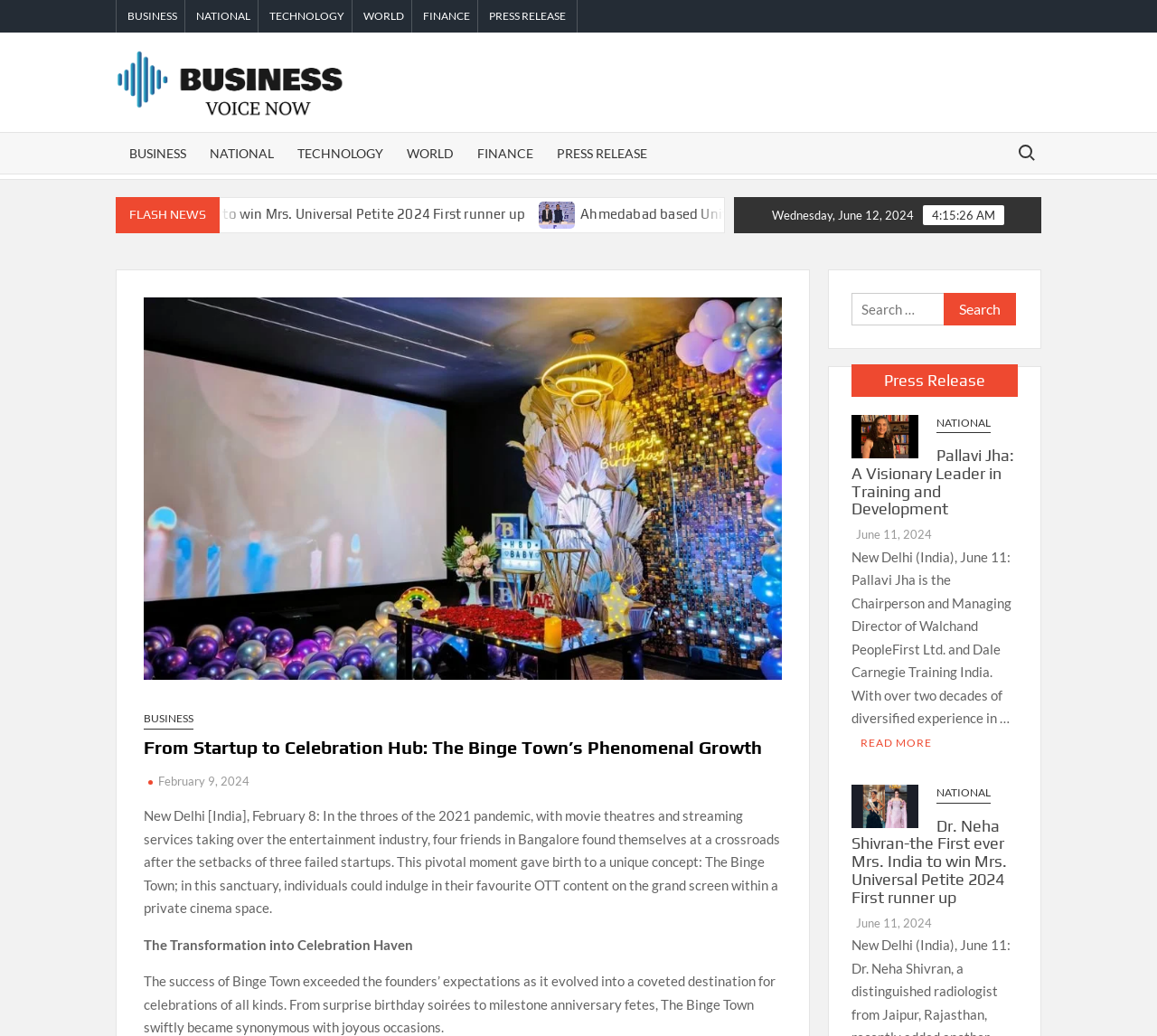What is the name of the person who won Mrs. Universal Petite 2024 First runner up?
Look at the image and respond with a single word or a short phrase.

Dr. Neha Shivran